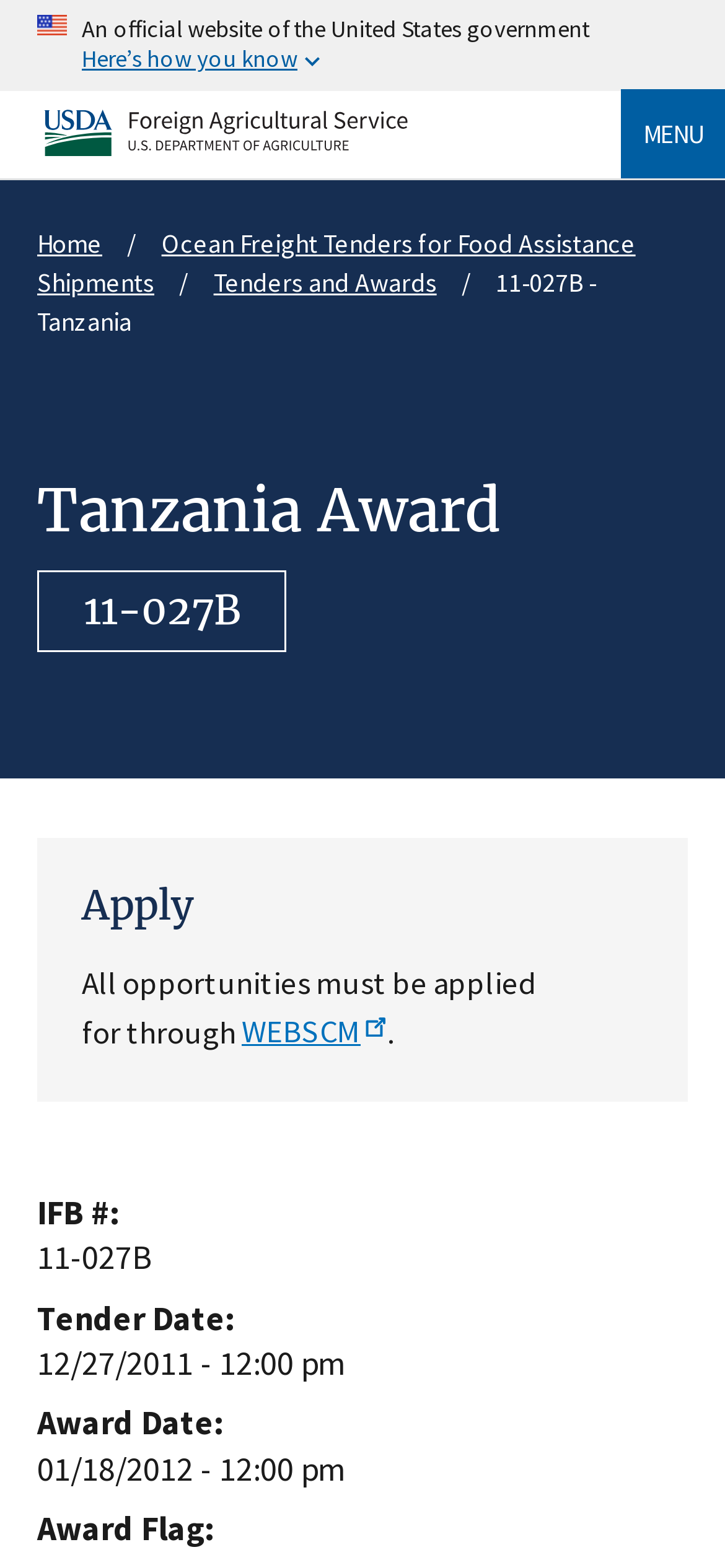Illustrate the webpage with a detailed description.

The webpage is about a specific tender award, 11-027B, related to Tanzania, provided by the USDA Foreign Agricultural Service. At the top, there is a U.S. flag image and a brief description of the official government website. Below this, there is a "Skip to main content" link and a button to expand or collapse the government banner.

On the left side, there is a navigation menu with a "MENU" button and a breadcrumb trail showing the path from the home page to the current page, which includes links to "Ocean Freight Tenders for Food Assistance Shipments" and "Tenders and Awards".

The main content area has a heading "Tanzania Award 11-027B" followed by a section with an "Apply" heading, which provides information on how to apply for the tender, including a link to an external website, WEBSCM.

Below this, there are several sections displaying details about the tender, including the IFB number, tender date, award date, and award flag. Each section has a clear label and corresponding information.